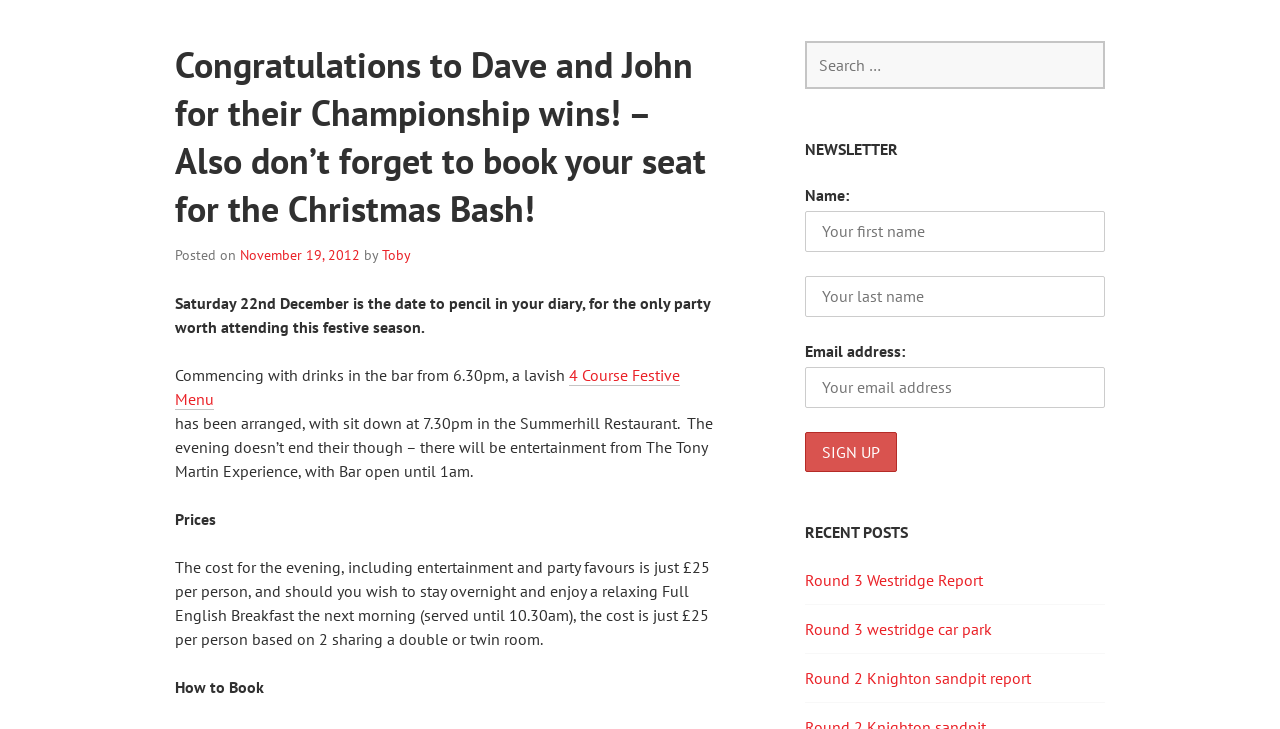Bounding box coordinates are specified in the format (top-left x, top-left y, bottom-right x, bottom-right y). All values are floating point numbers bounded between 0 and 1. Please provide the bounding box coordinate of the region this sentence describes: Round 3 Westridge Report

[0.629, 0.782, 0.768, 0.81]